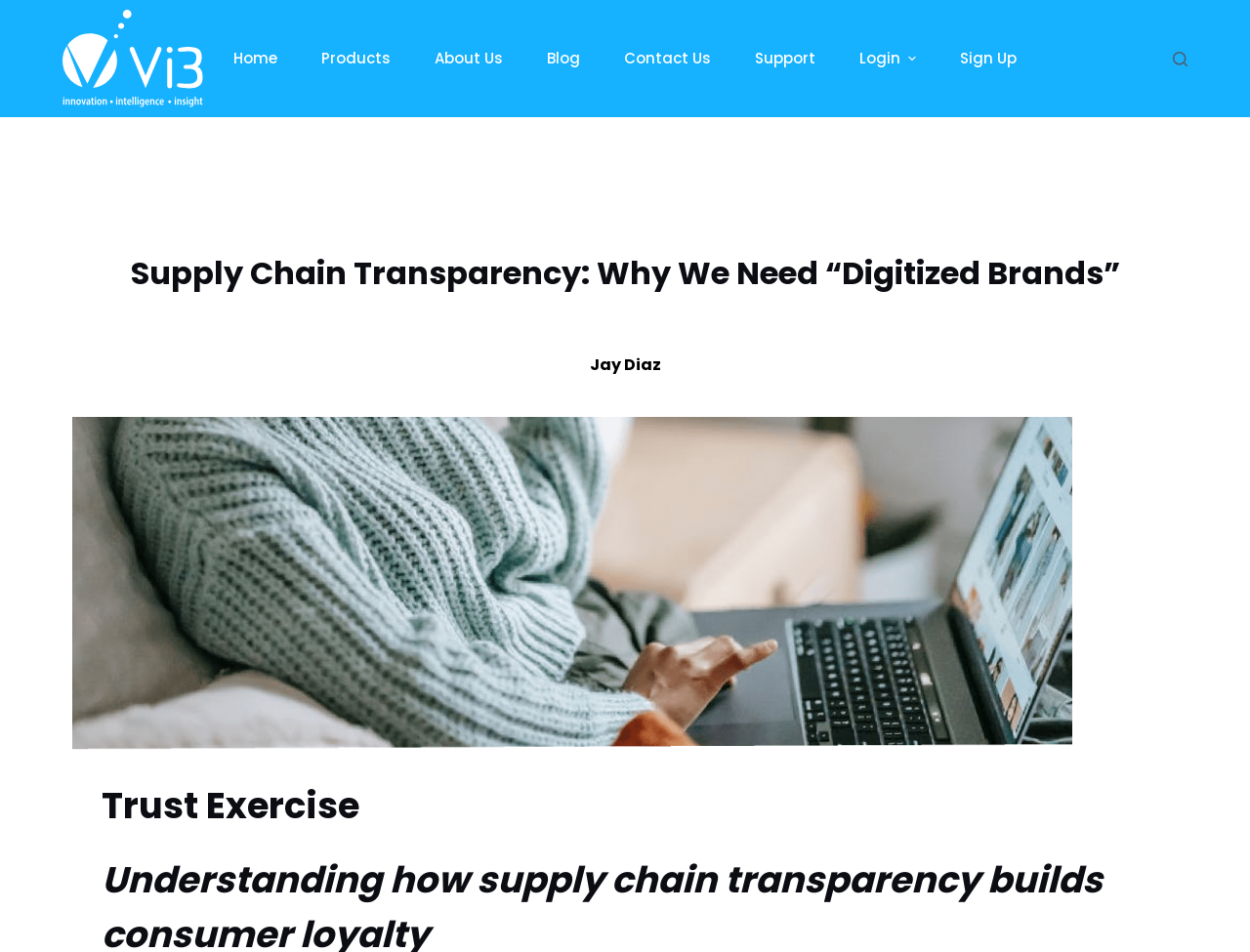Can you give a comprehensive explanation to the question given the content of the image?
Who is the author of the article?

The author of the article is Jay Diaz, as indicated by the heading 'Jay Diaz' located below the main heading of the article. This suggests that Jay Diaz is the person who wrote the article.